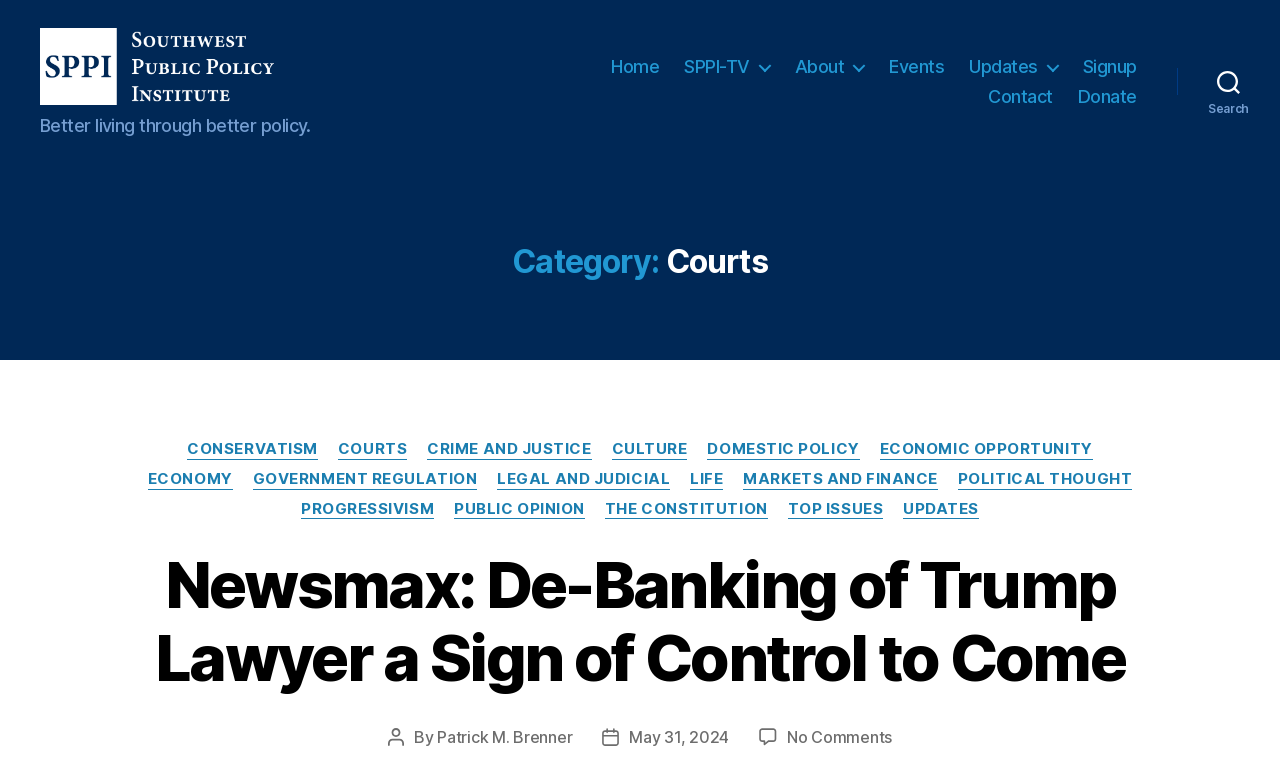Provide the bounding box coordinates in the format (top-left x, top-left y, bottom-right x, bottom-right y). All values are floating point numbers between 0 and 1. Determine the bounding box coordinate of the UI element described as: Contact

None